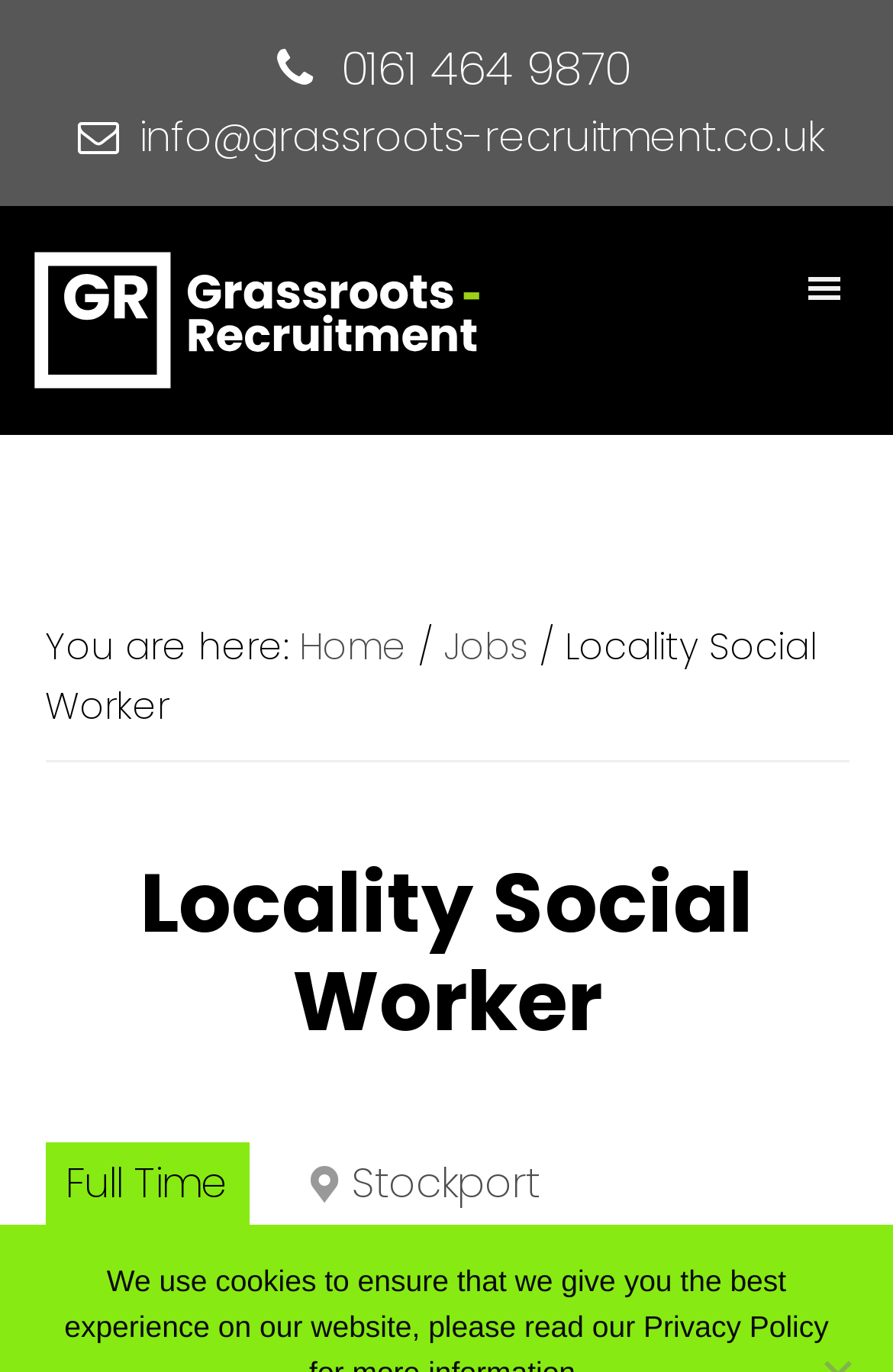By analyzing the image, answer the following question with a detailed response: How long ago was the job posted?

I found the job posting time by looking at the job description section, where the posting time is usually mentioned. The posting time '4 years ago' is written in a static text element with the bounding box coordinates [0.119, 0.902, 0.555, 0.943].